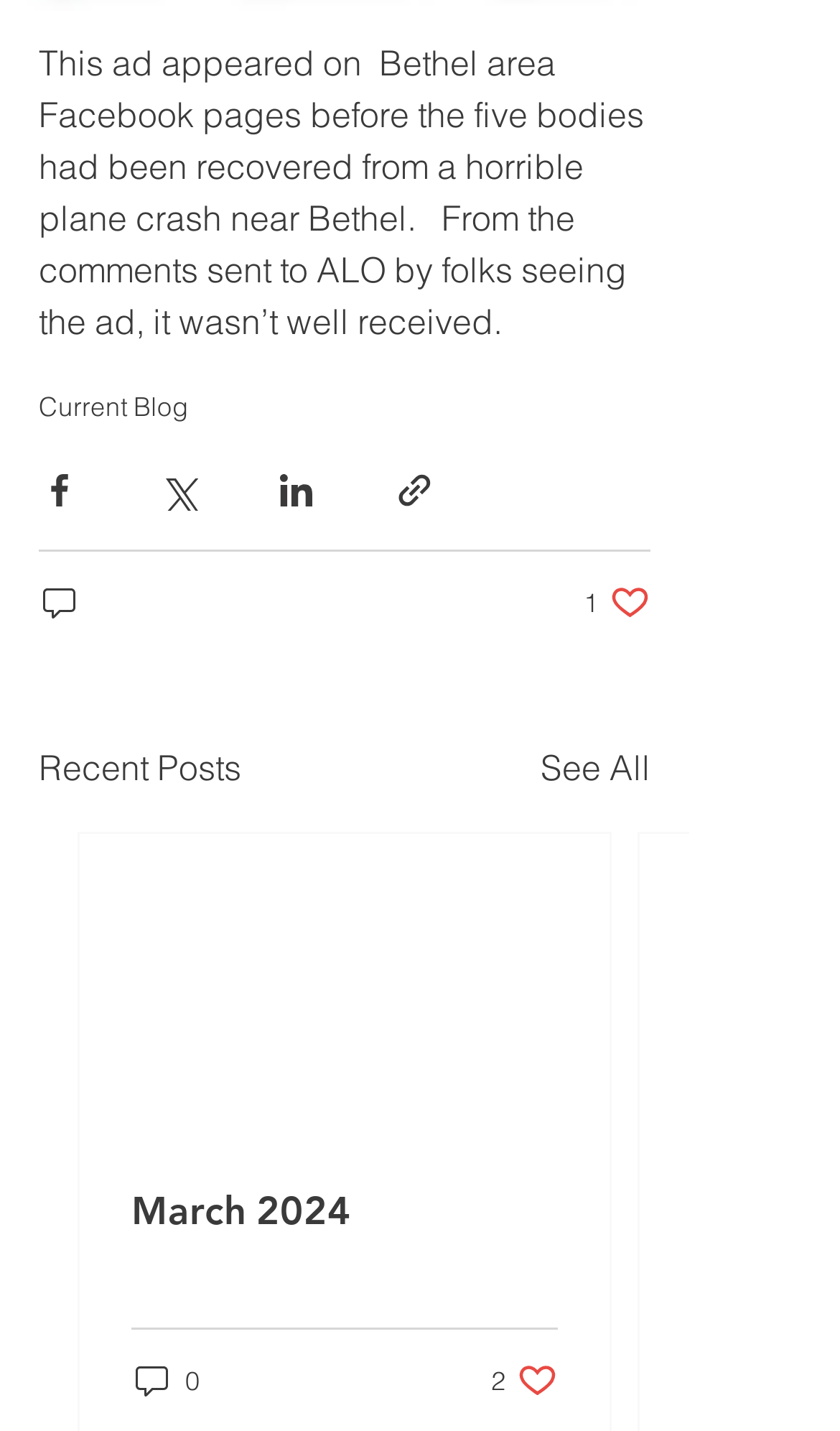Using the description: "aria-label="Share via LinkedIn"", identify the bounding box of the corresponding UI element in the screenshot.

[0.328, 0.329, 0.377, 0.357]